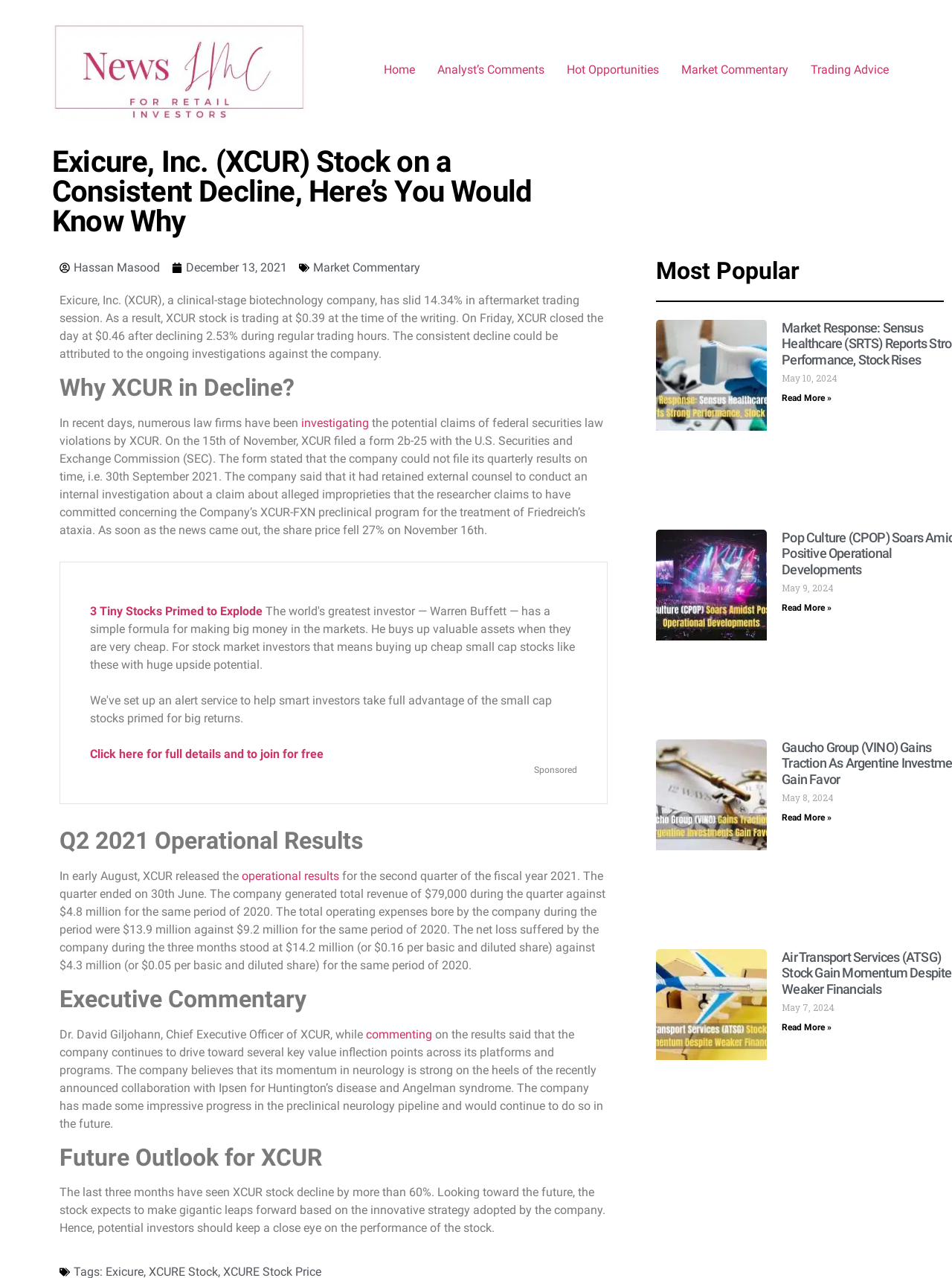Find the headline of the webpage and generate its text content.

Exicure, Inc. (XCUR) Stock on a Consistent Decline, Here’s You Would Know Why